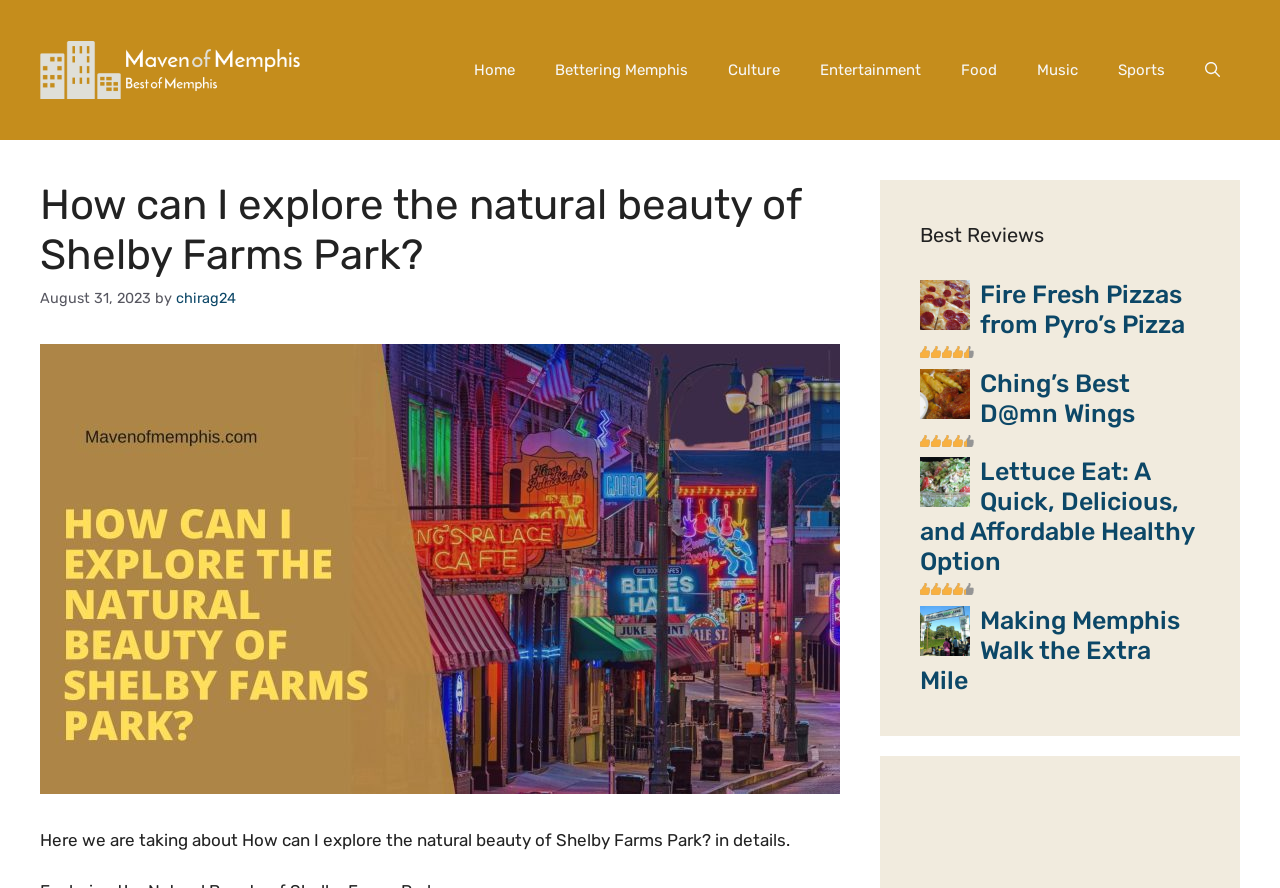Determine the bounding box coordinates of the element's region needed to click to follow the instruction: "Open search". Provide these coordinates as four float numbers between 0 and 1, formatted as [left, top, right, bottom].

[0.926, 0.023, 0.969, 0.135]